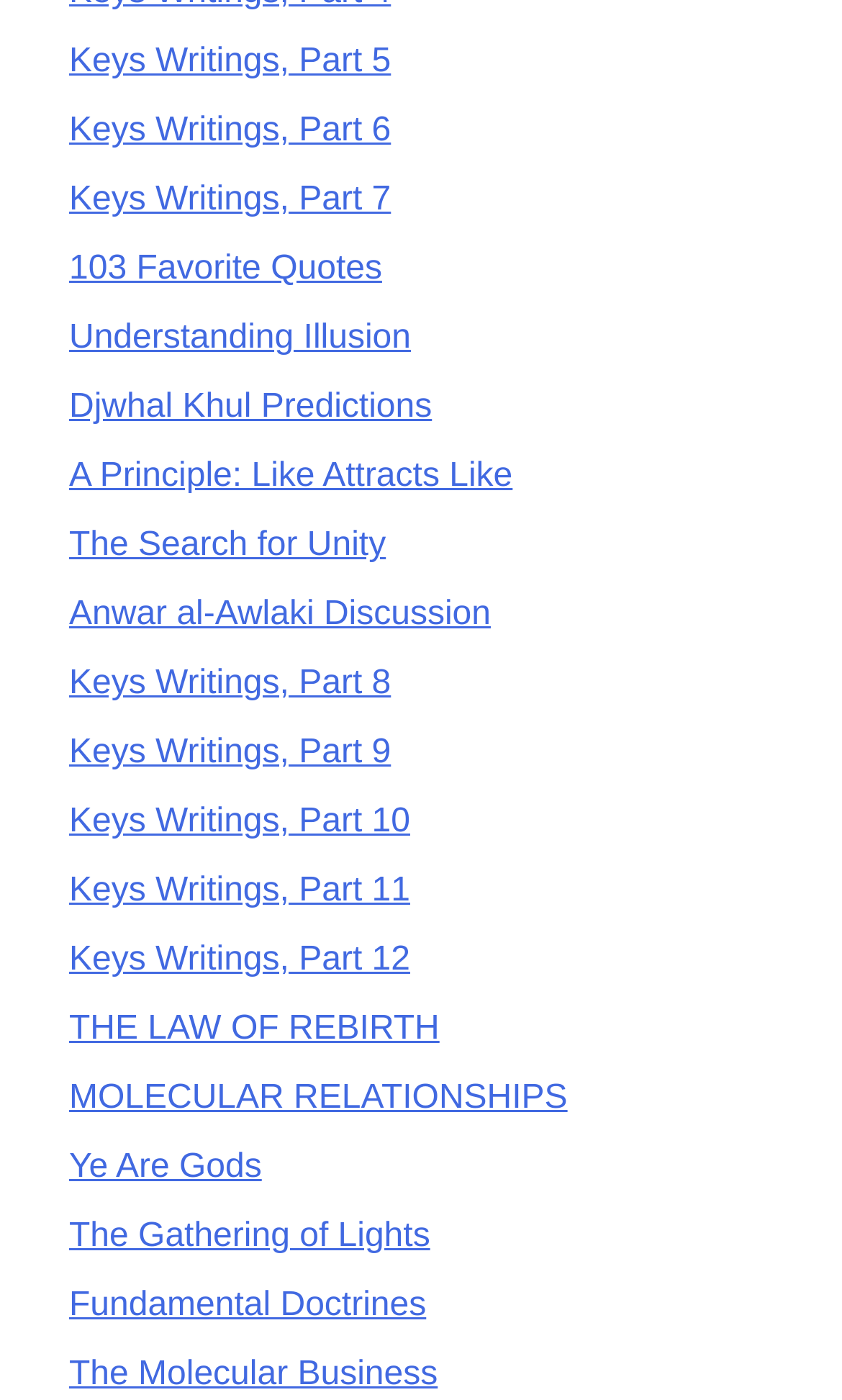Is there a link with a title related to science?
Provide an in-depth and detailed explanation in response to the question.

I found a link with the title 'MOLECULAR RELATIONSHIPS', which seems to be related to science, specifically chemistry or biology.